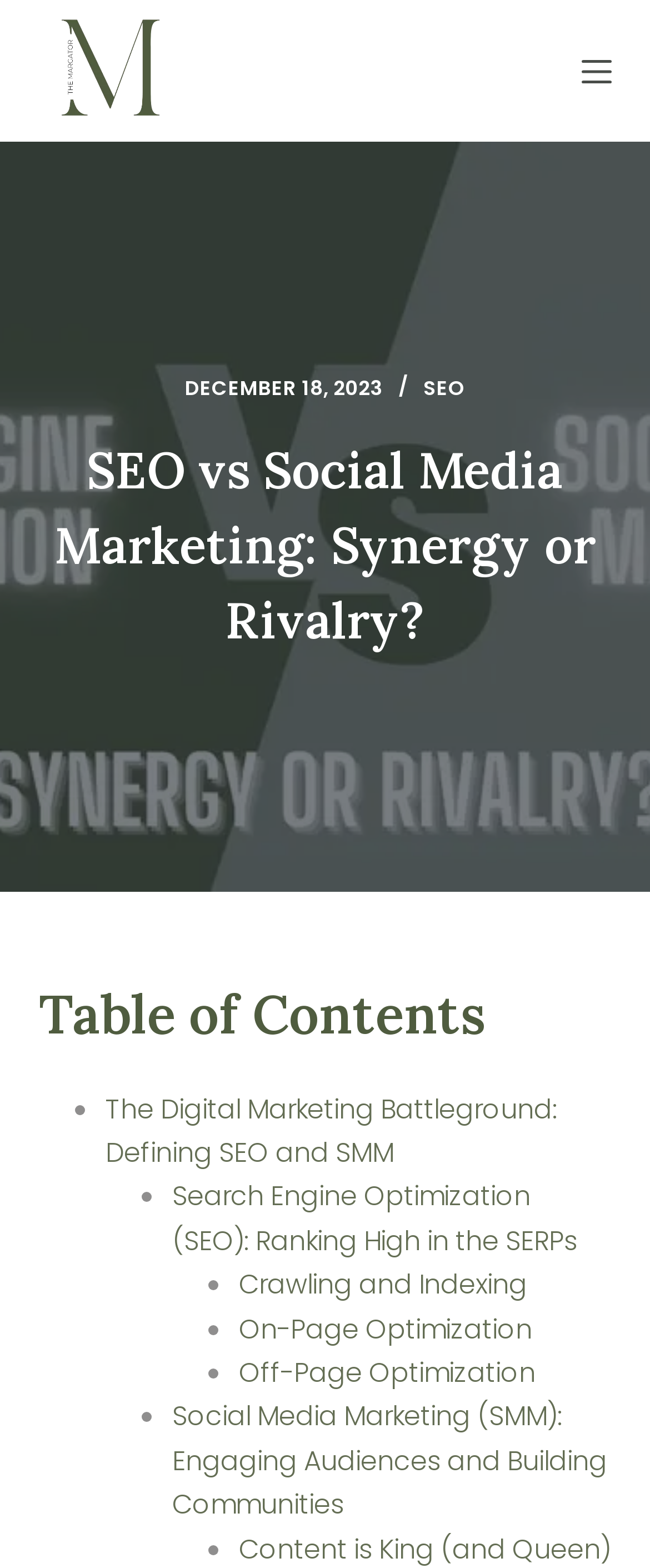What is the date of the article?
Answer the question in as much detail as possible.

The date of the article can be found in the top-right corner of the webpage, inside a time element, which displays the date 'DECEMBER 18, 2023'.